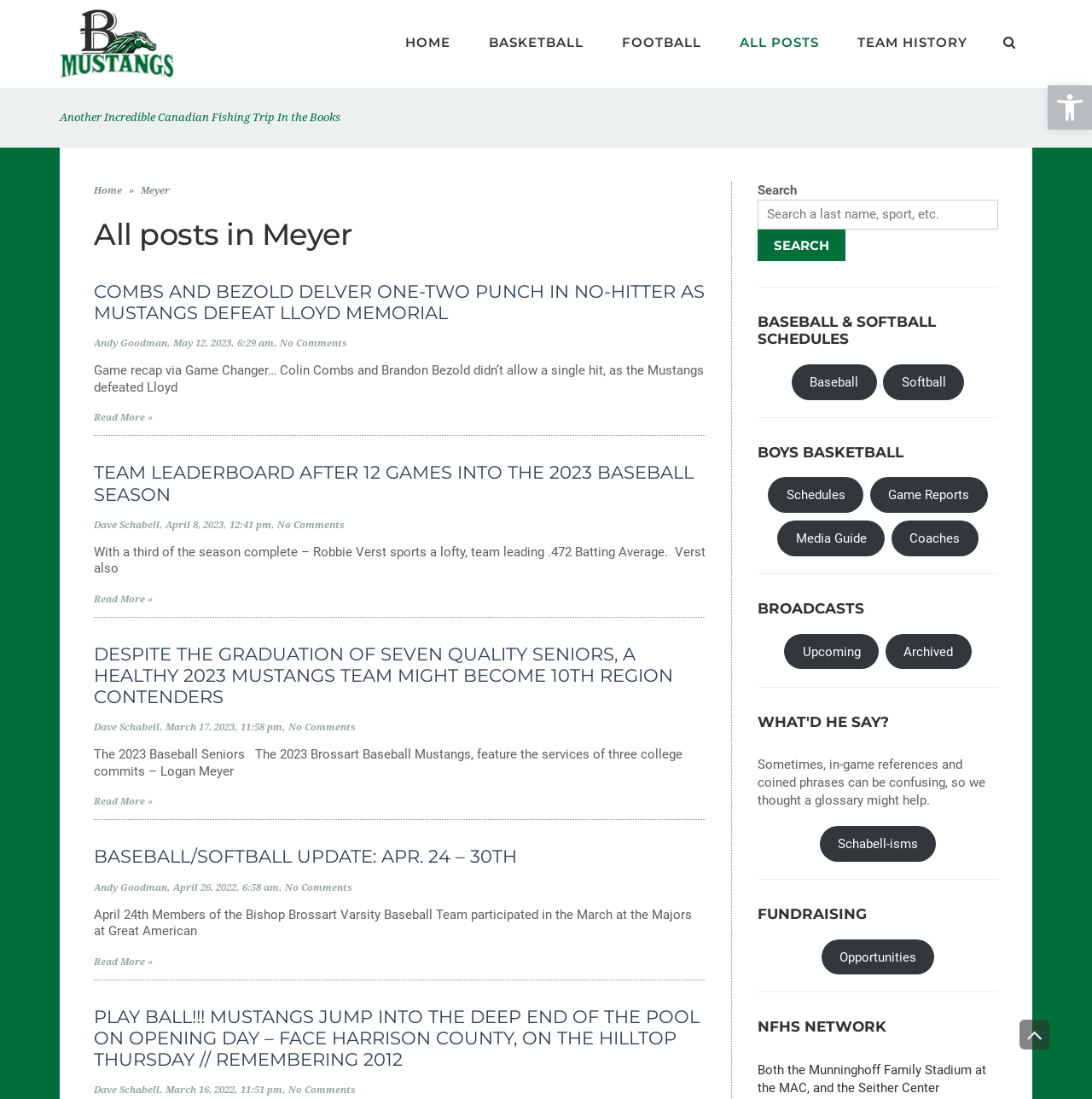Determine the heading of the webpage and extract its text content.

All posts in Meyer